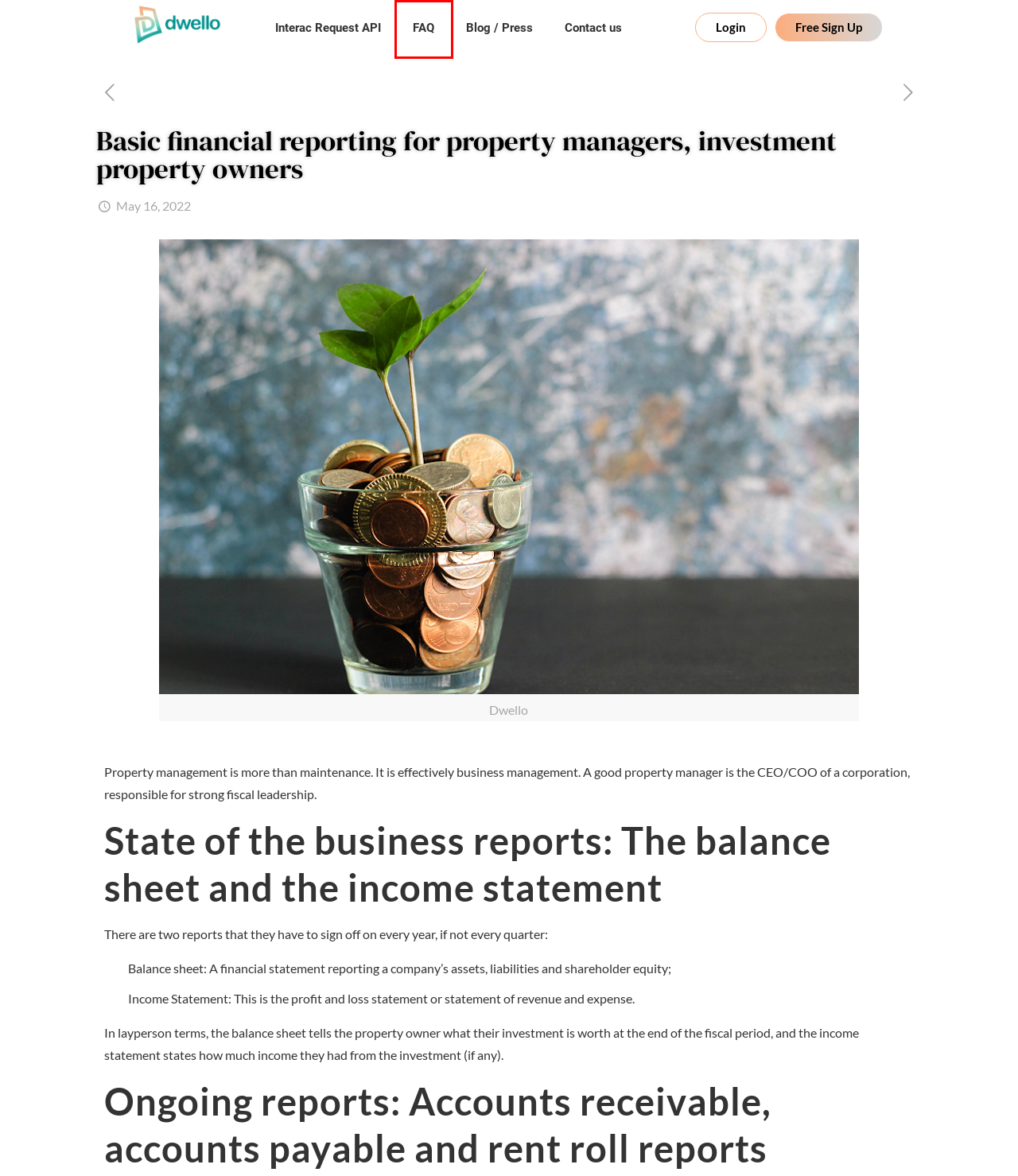Observe the screenshot of a webpage with a red bounding box highlighting an element. Choose the webpage description that accurately reflects the new page after the element within the bounding box is clicked. Here are the candidates:
A. Dwello for Landlords - Dwello
B. Automating Interac Request Rental Payments in Canada - Dwello
C. Contact - Dwello
D. About Dwello - Dwello
E. Privacy Policy - Dwello
F. Dwello Enterprise Solutions – Interac Request API - Dwello
G. Dwello
H. Blog - Dwello

B